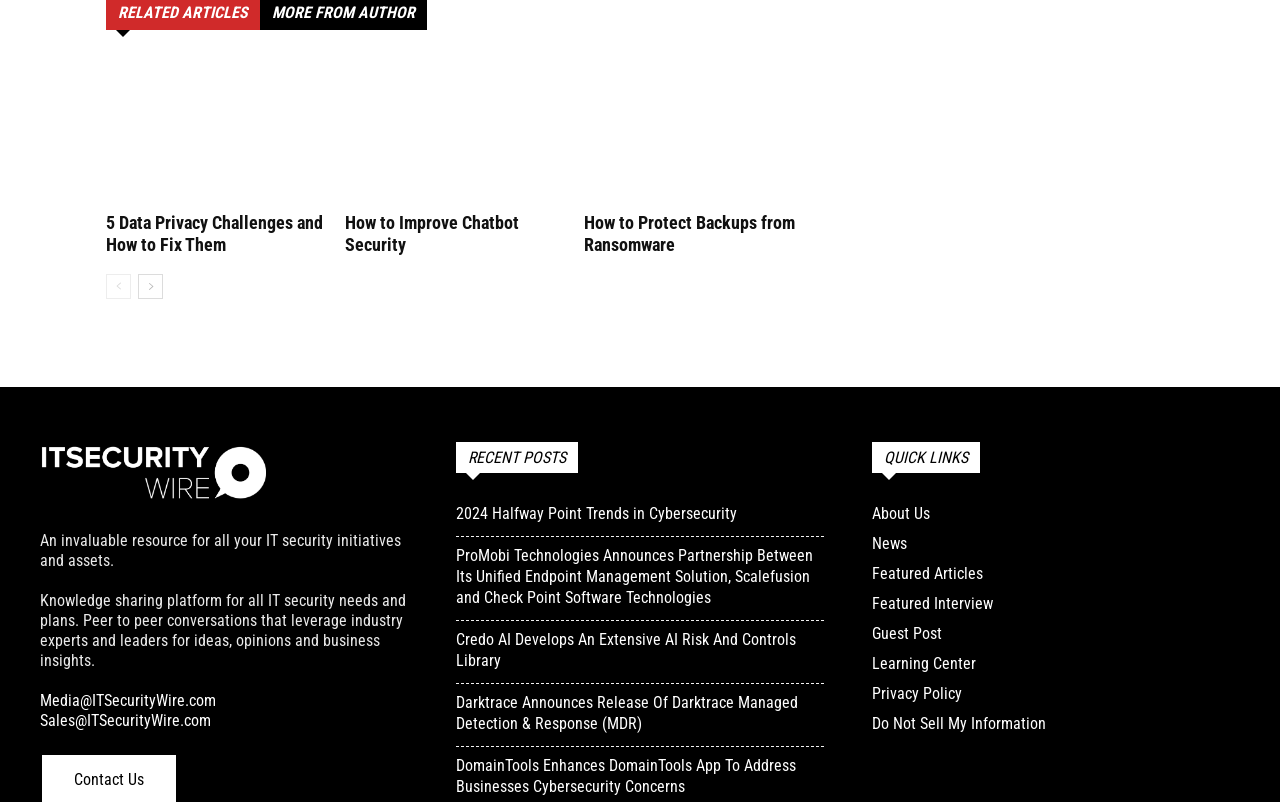Refer to the image and provide an in-depth answer to the question: 
What is the position of the link 'next-page'?

Based on the bounding box coordinates, the link 'next-page' has a y1 value of 0.342, which is below the y1 values of the article headings, indicating that it is positioned below the articles.